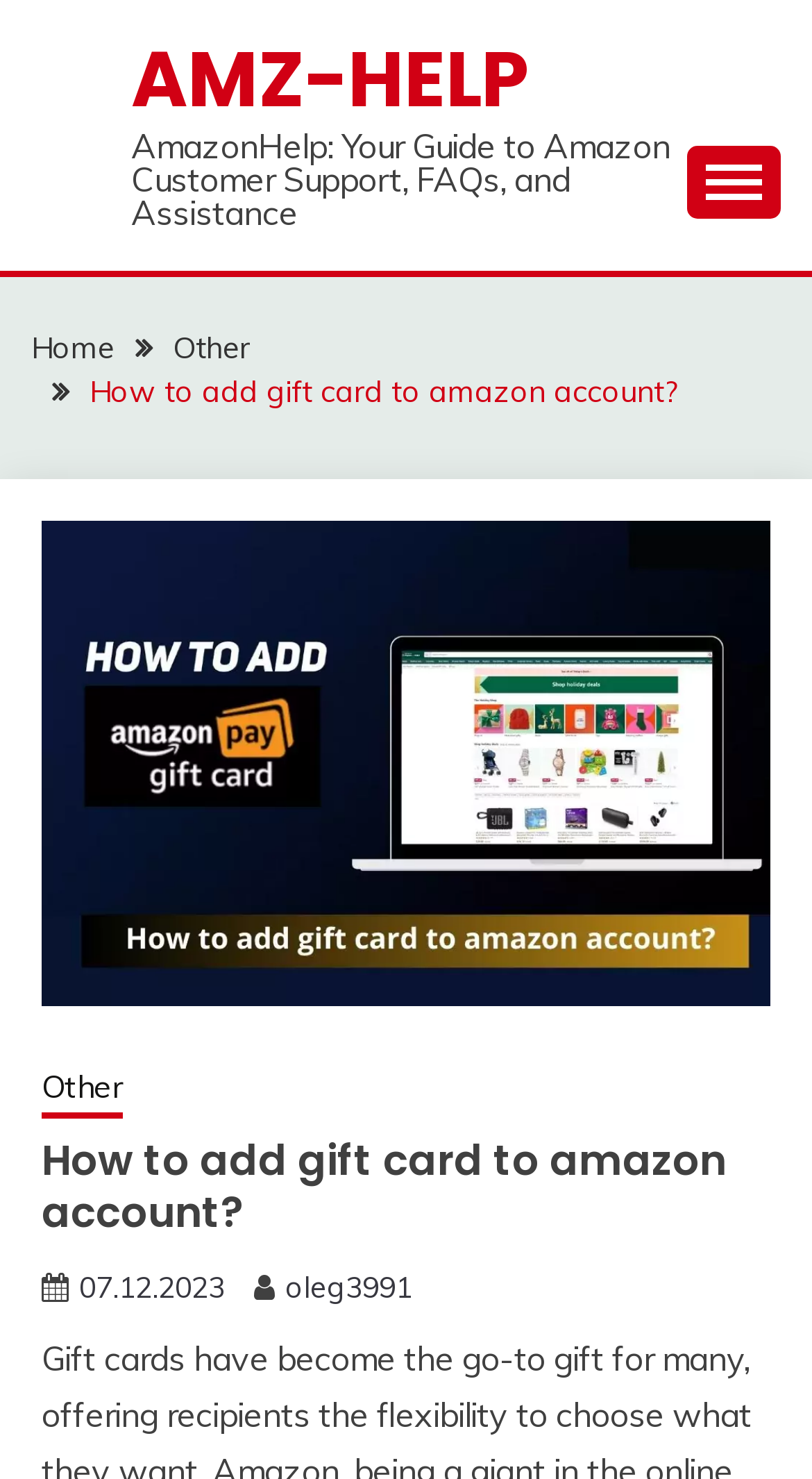Please provide the bounding box coordinates for the element that needs to be clicked to perform the following instruction: "View the How to add gift card to amazon account? article". The coordinates should be given as four float numbers between 0 and 1, i.e., [left, top, right, bottom].

[0.11, 0.253, 0.836, 0.278]